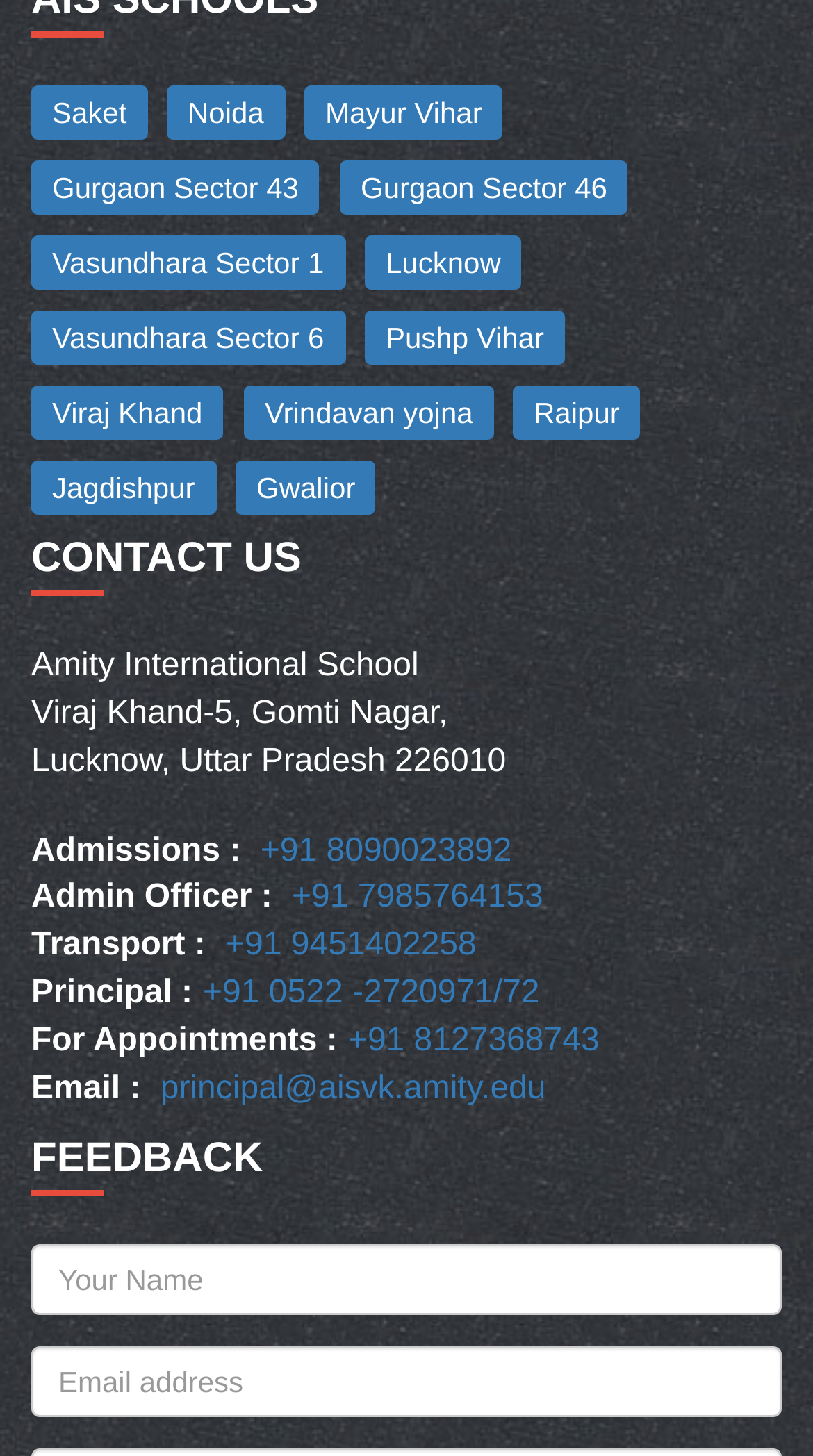Give a one-word or short-phrase answer to the following question: 
What is the purpose of the 'FEEDBACK' section?

To provide feedback